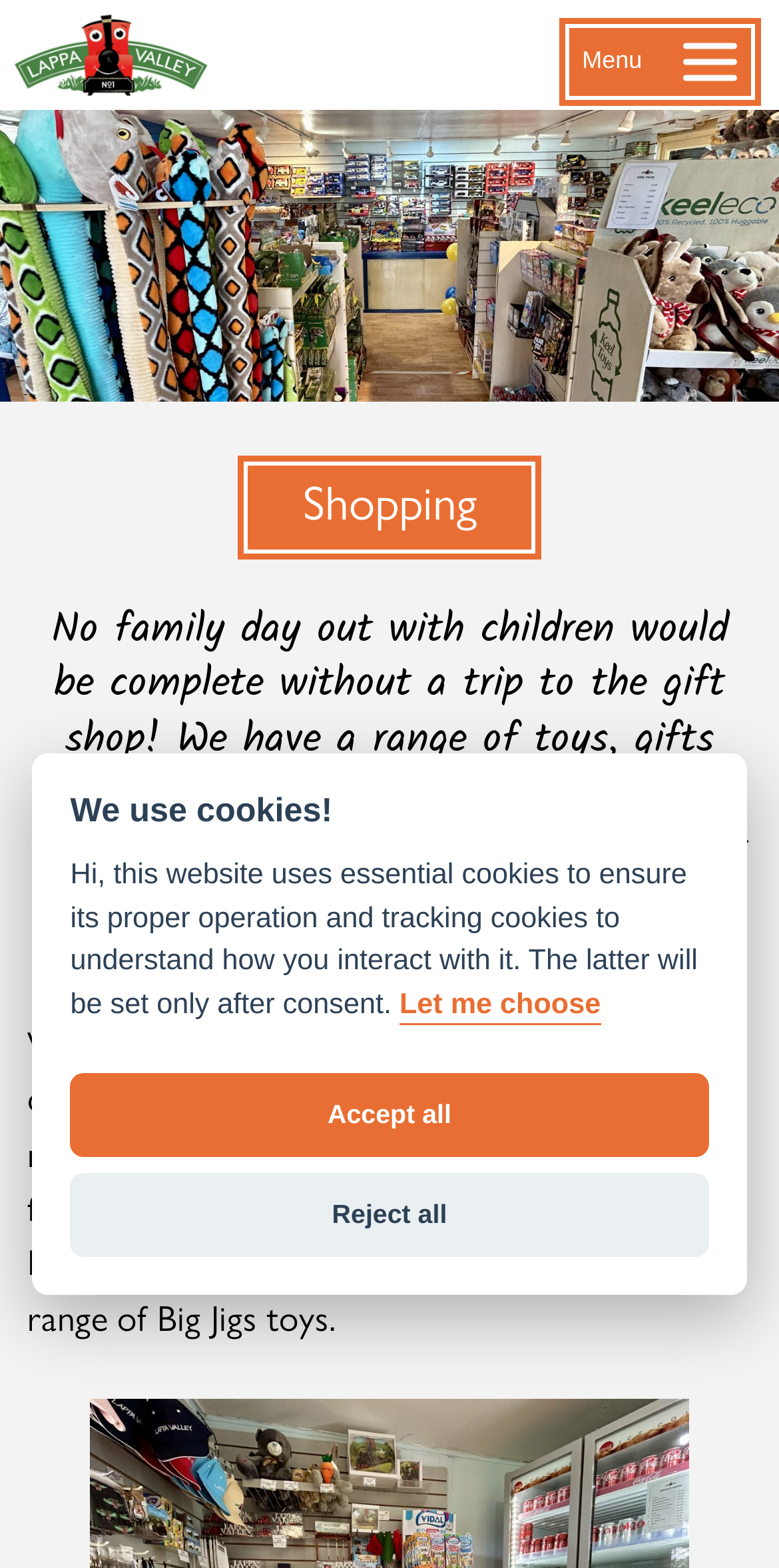Is the gift shop located at Lappa Valley?
Using the image, provide a concise answer in one word or a short phrase.

Yes